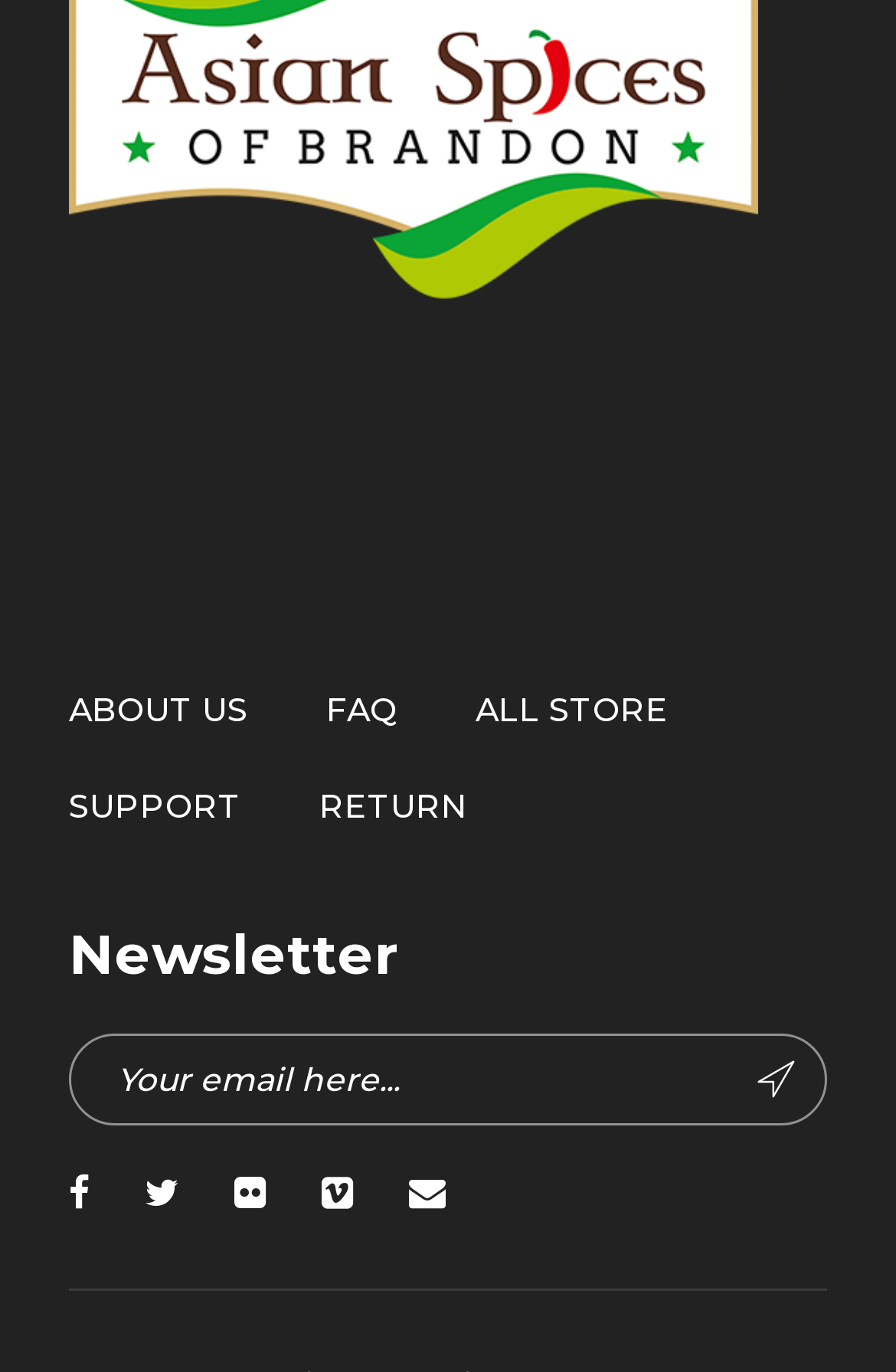Based on the element description, predict the bounding box coordinates (top-left x, top-left y, bottom-right x, bottom-right y) for the UI element in the screenshot: Subscribe

[0.821, 0.753, 0.923, 0.82]